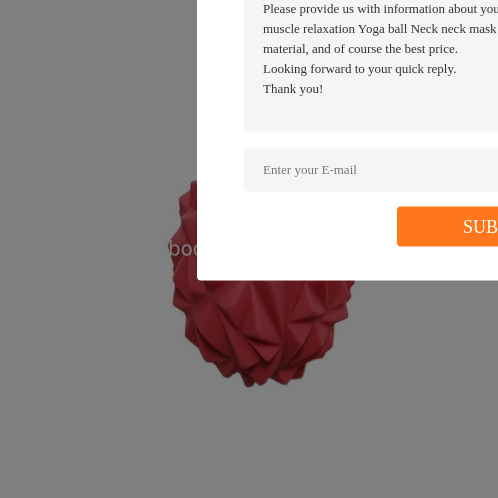Respond with a single word or phrase for the following question: 
What is the text box inviting customers to provide?

Detailed inquiries